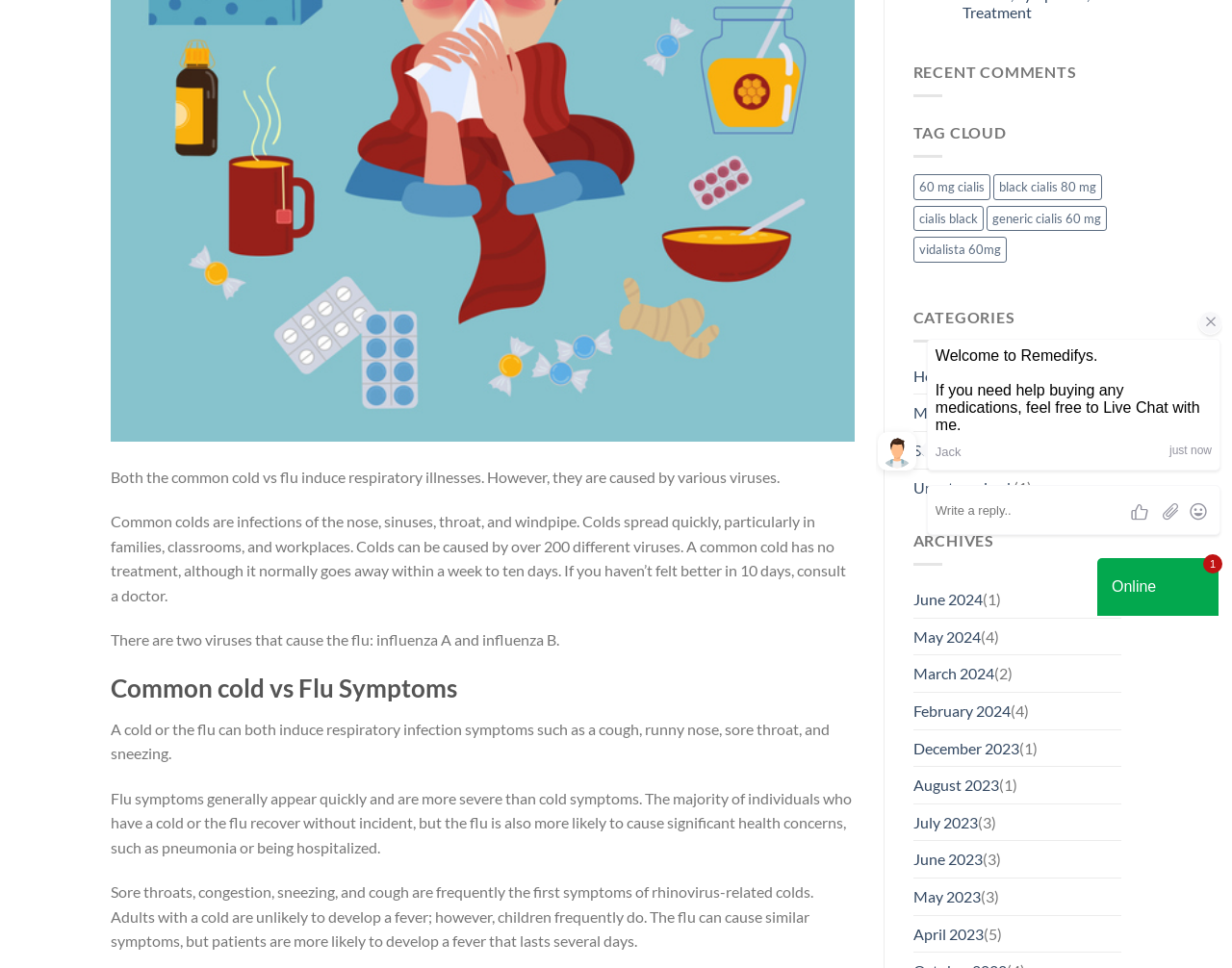Given the element description: "60 mg cialis", predict the bounding box coordinates of the UI element it refers to, using four float numbers between 0 and 1, i.e., [left, top, right, bottom].

[0.741, 0.18, 0.804, 0.206]